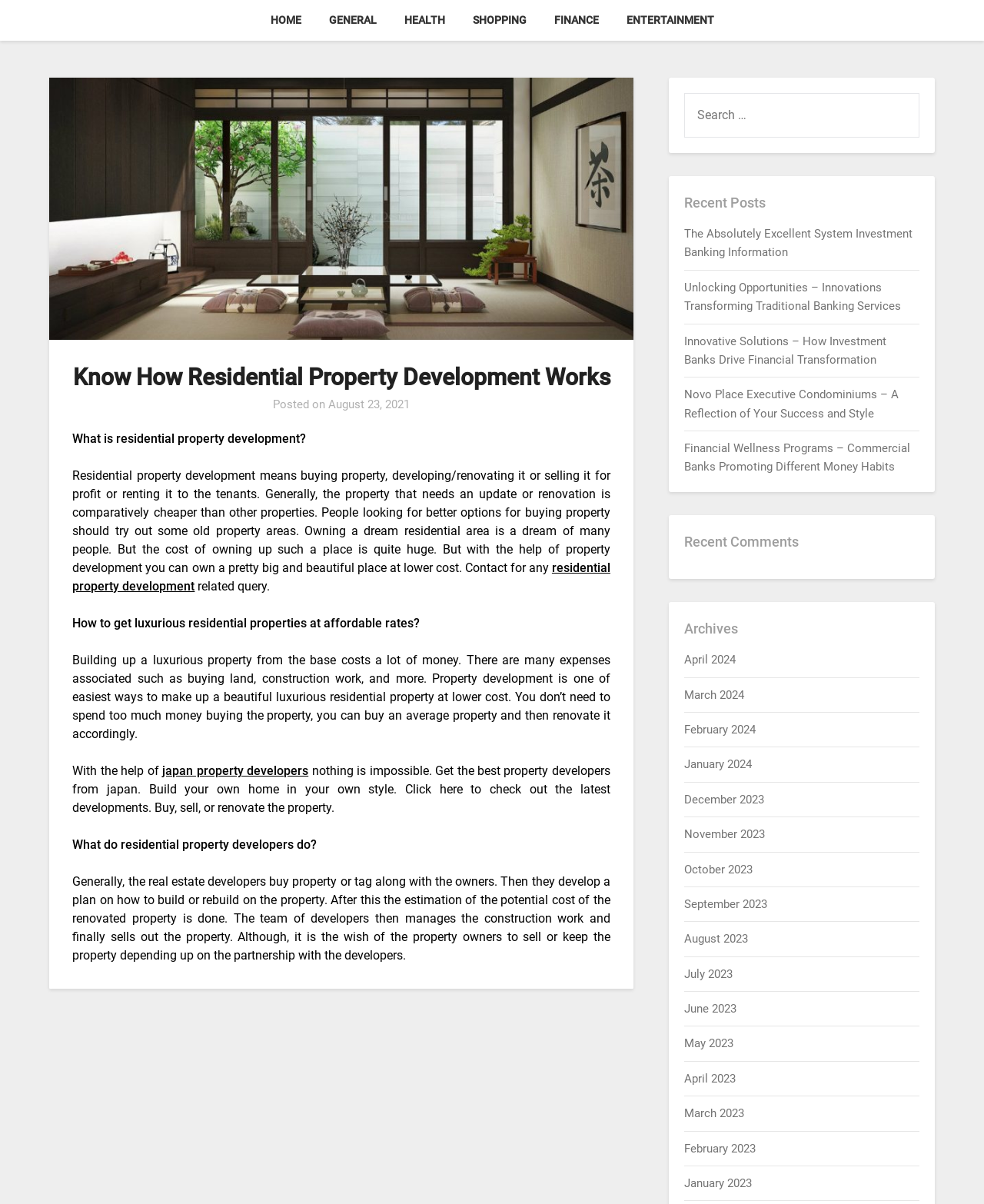Use the details in the image to answer the question thoroughly: 
What is residential property development?

According to the webpage, residential property development means buying property, developing or renovating it, or selling it for profit or renting it to tenants. This is explained in the article section of the webpage.